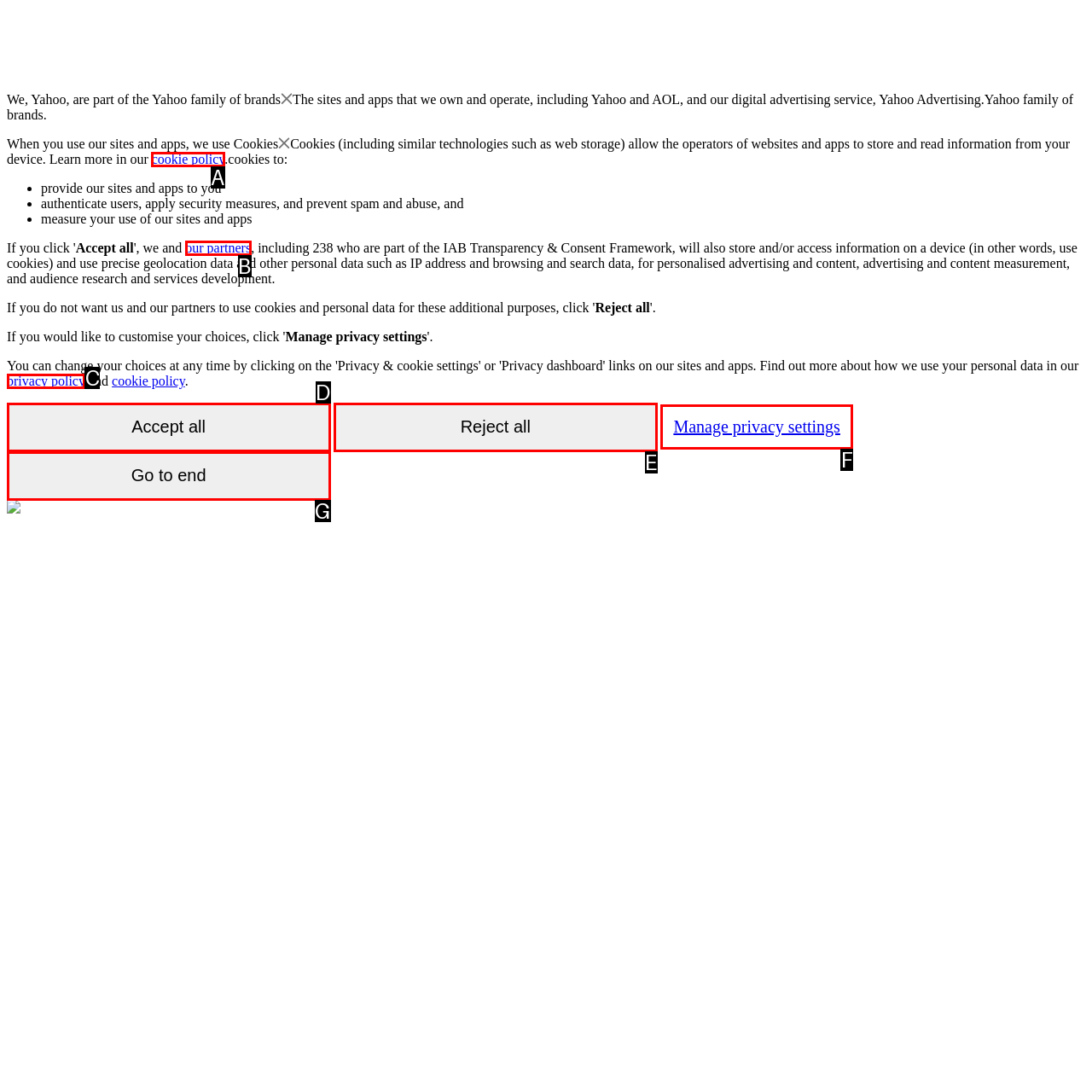From the choices given, find the HTML element that matches this description: Manage privacy settings. Answer with the letter of the selected option directly.

F